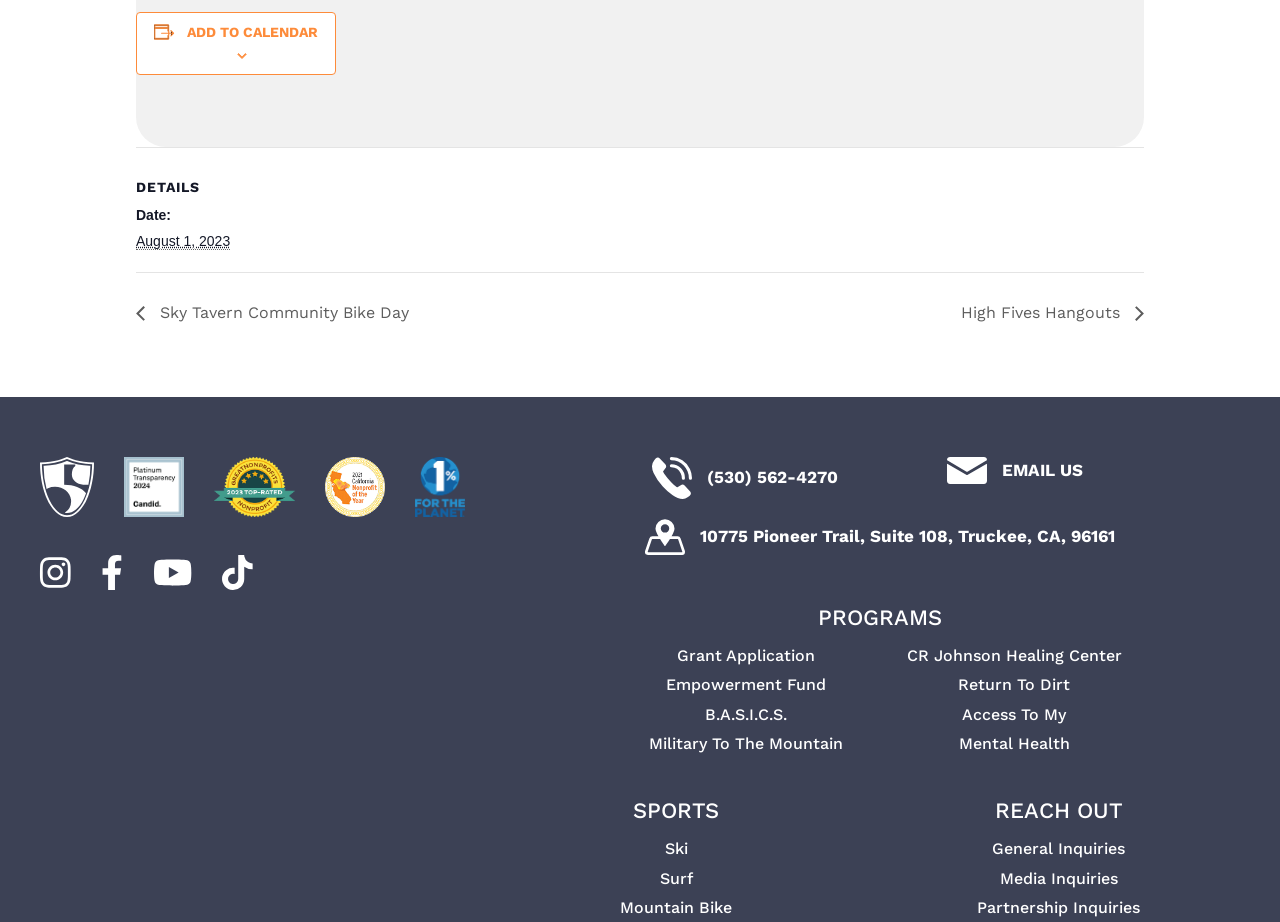What is the phone number to contact?
Give a one-word or short-phrase answer derived from the screenshot.

(530) 562-4270